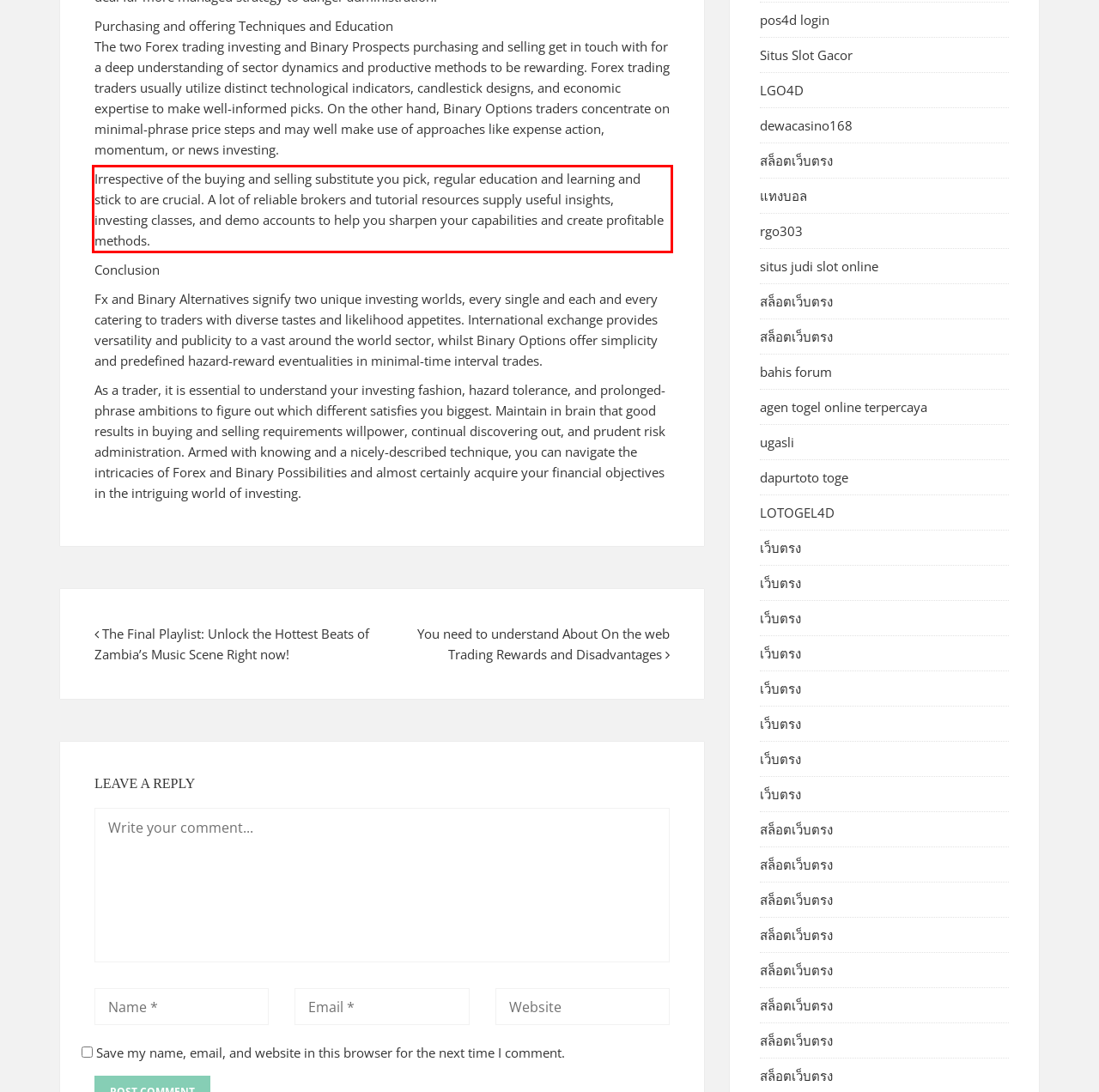Look at the screenshot of the webpage, locate the red rectangle bounding box, and generate the text content that it contains.

Irrespective of the buying and selling substitute you pick, regular education and learning and stick to are crucial. A lot of reliable brokers and tutorial resources supply useful insights, investing classes, and demo accounts to help you sharpen your capabilities and create profitable methods.